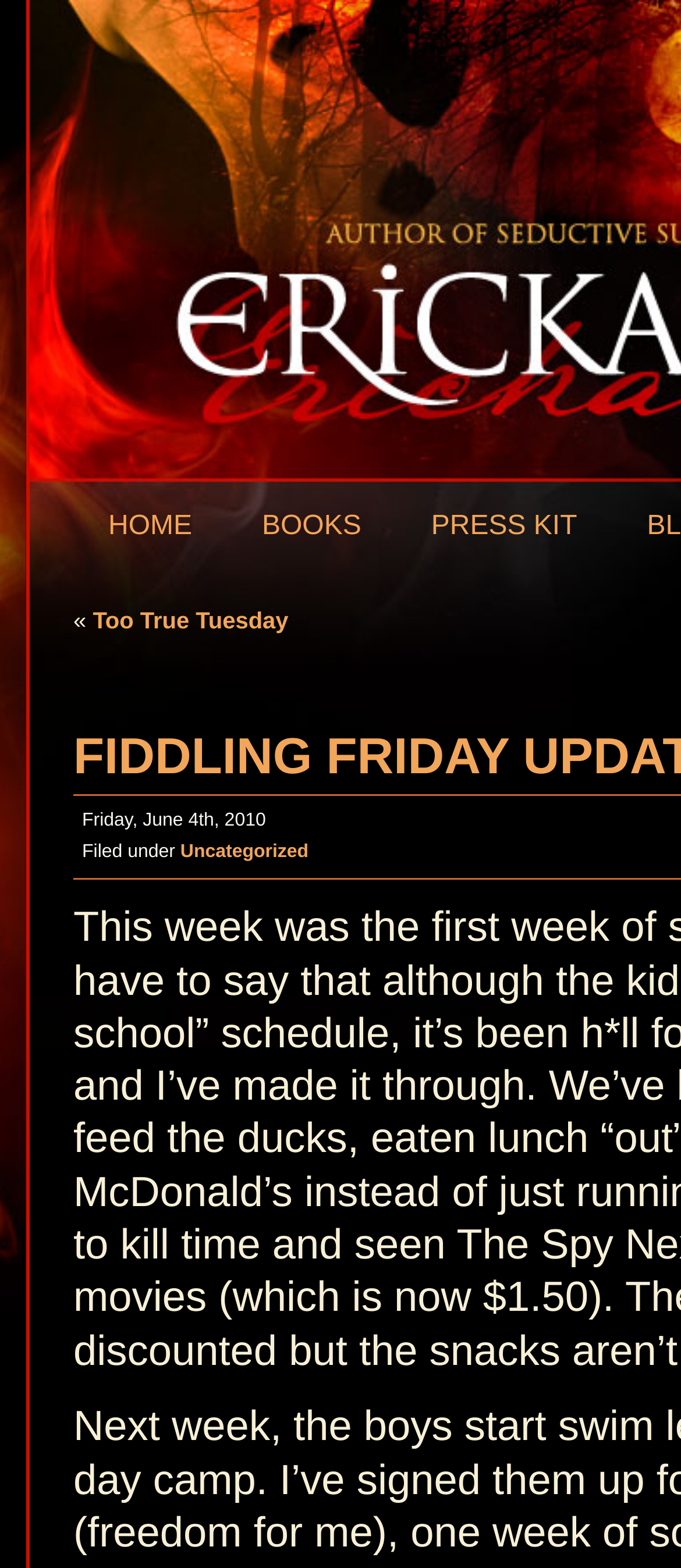Respond with a single word or phrase for the following question: 
What is the date of the blog post?

Friday, June 4th, 2010